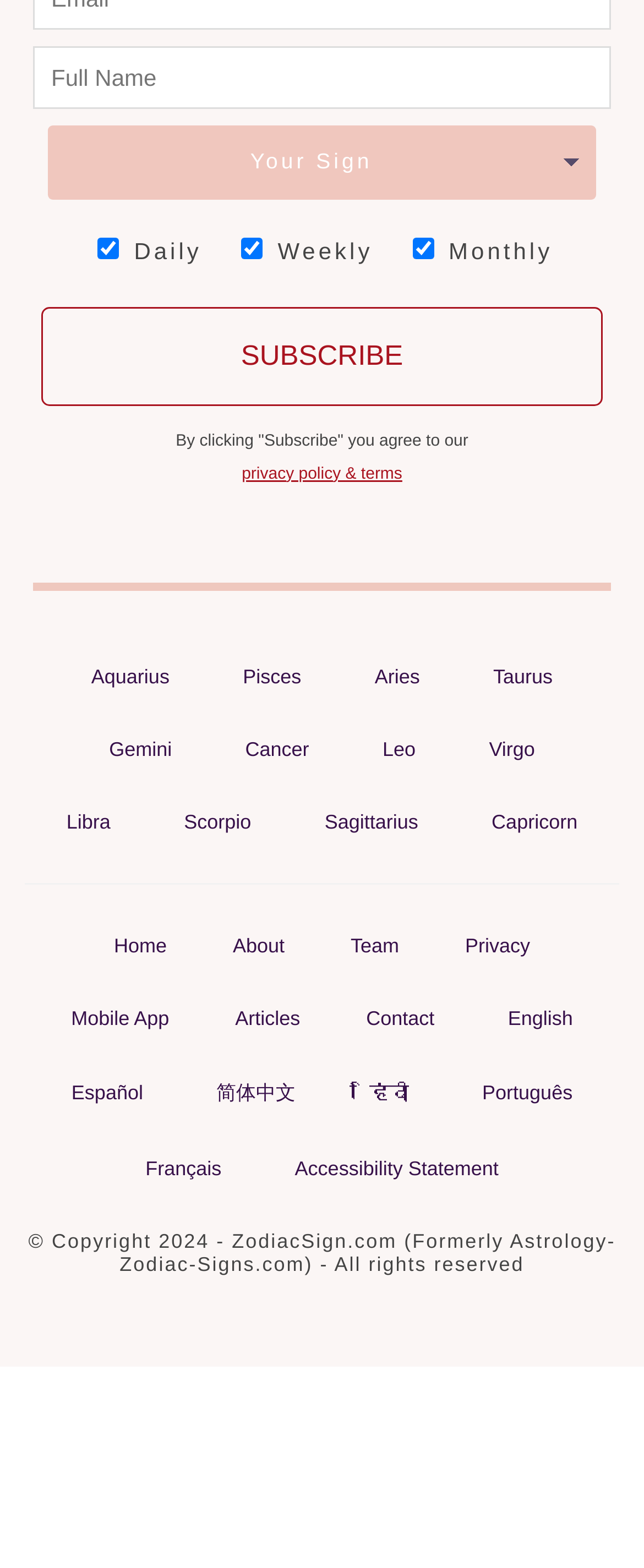Please specify the bounding box coordinates of the clickable region to carry out the following instruction: "Select your zodiac sign". The coordinates should be four float numbers between 0 and 1, in the format [left, top, right, bottom].

[0.074, 0.08, 0.926, 0.127]